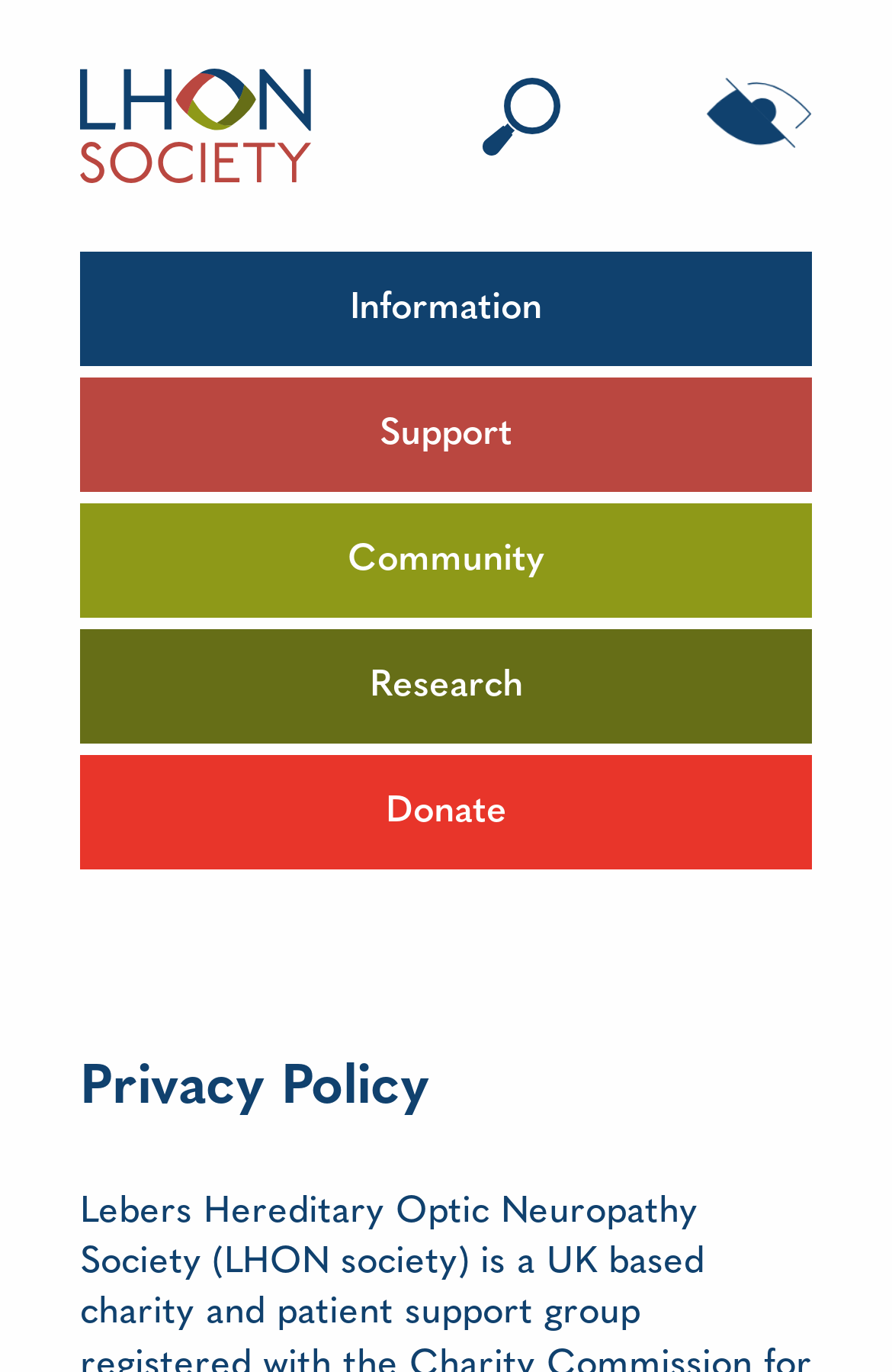What is the function of the 'Enable recite accessibility toolbar' button?
Can you offer a detailed and complete answer to this question?

The 'Enable recite accessibility toolbar' button is likely used to enable a toolbar that provides accessibility features, such as text-to-speech or font size adjustment, to assist users with disabilities.